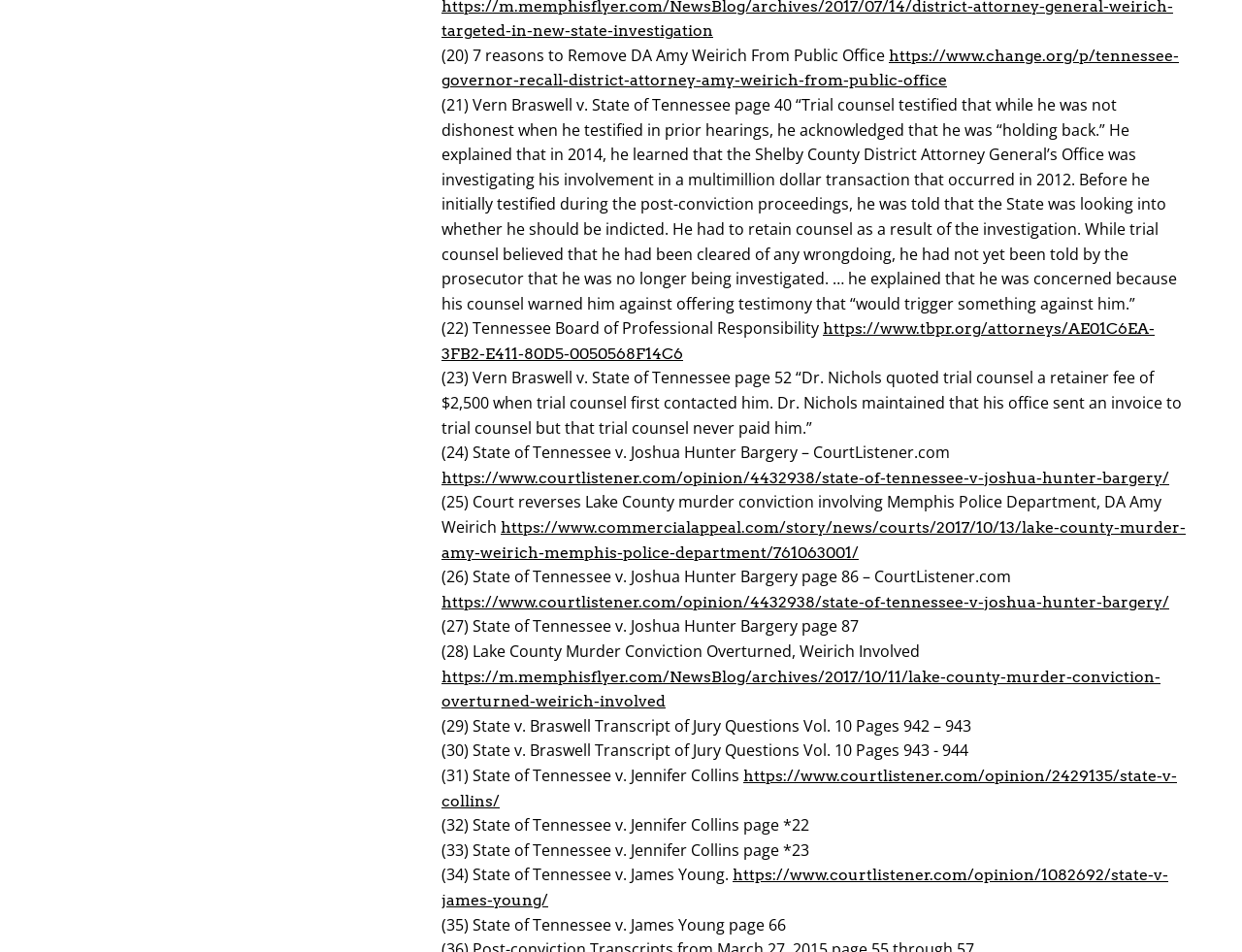Locate the bounding box coordinates of the area to click to fulfill this instruction: "Click the link to sign the petition to recall DA Amy Weirich from public office". The bounding box should be presented as four float numbers between 0 and 1, in the order [left, top, right, bottom].

[0.355, 0.049, 0.949, 0.094]